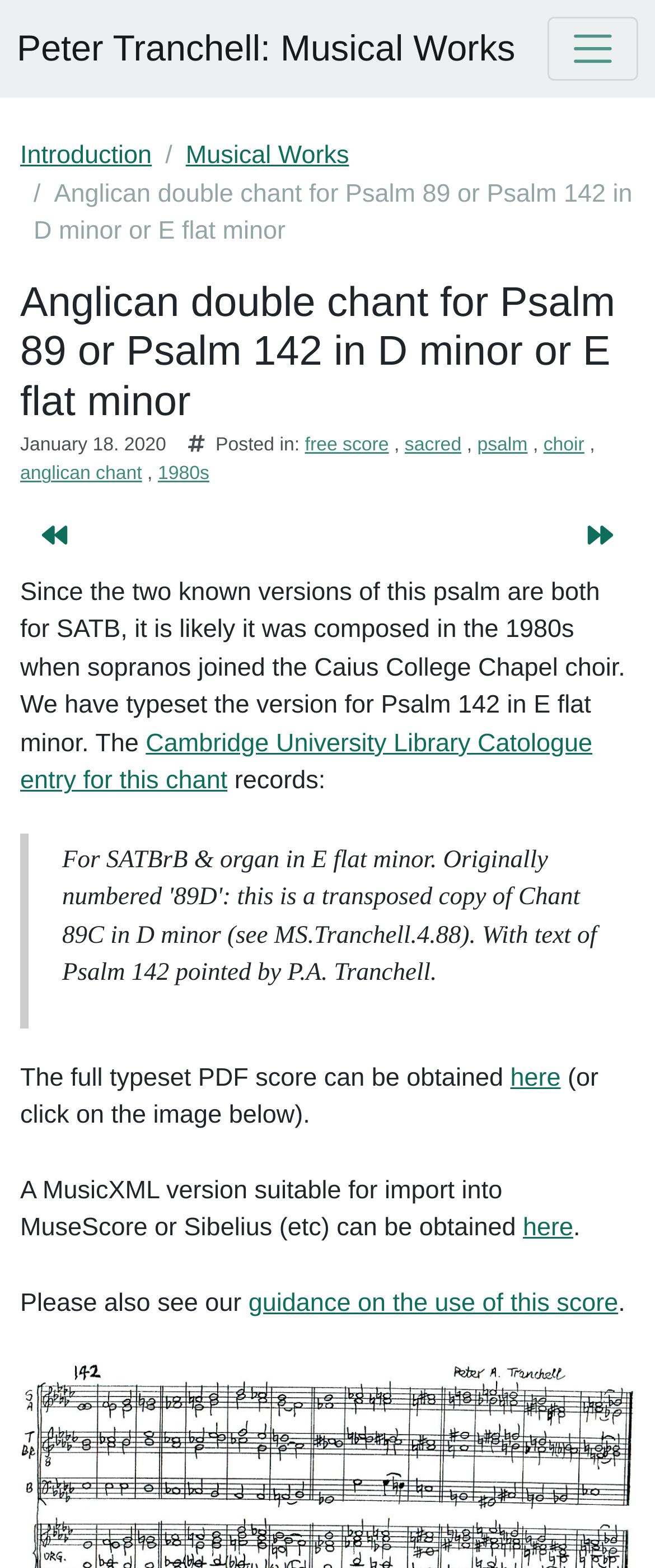What is the type of score available?
From the screenshot, provide a brief answer in one word or phrase.

PDF and MusicXML